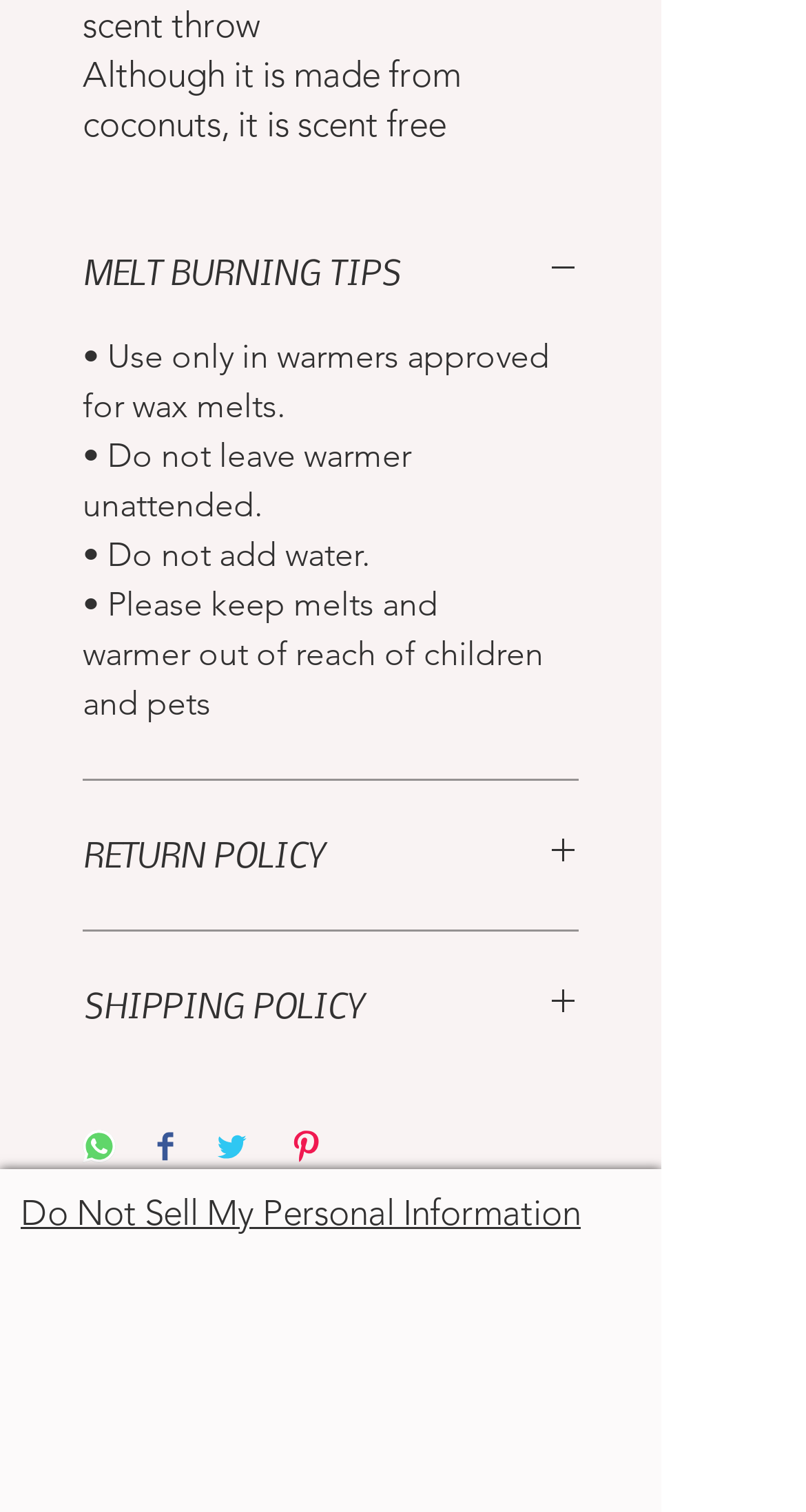Determine the bounding box coordinates of the clickable region to carry out the instruction: "Click Do Not Sell My Personal Information".

[0.026, 0.786, 0.721, 0.819]